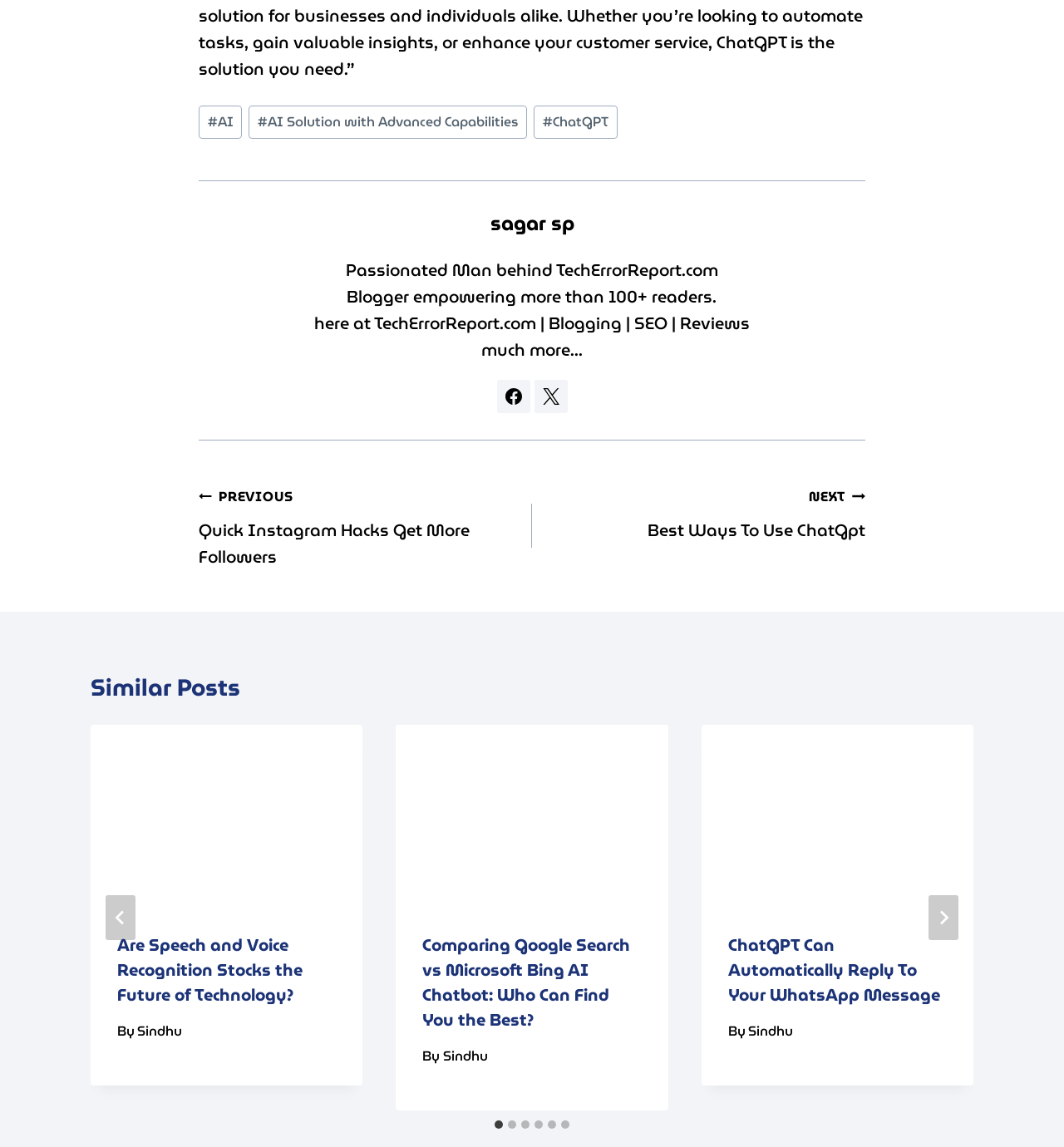Identify the bounding box coordinates of the section that should be clicked to achieve the task described: "Click on the 'Go to last slide' button".

[0.099, 0.78, 0.127, 0.819]